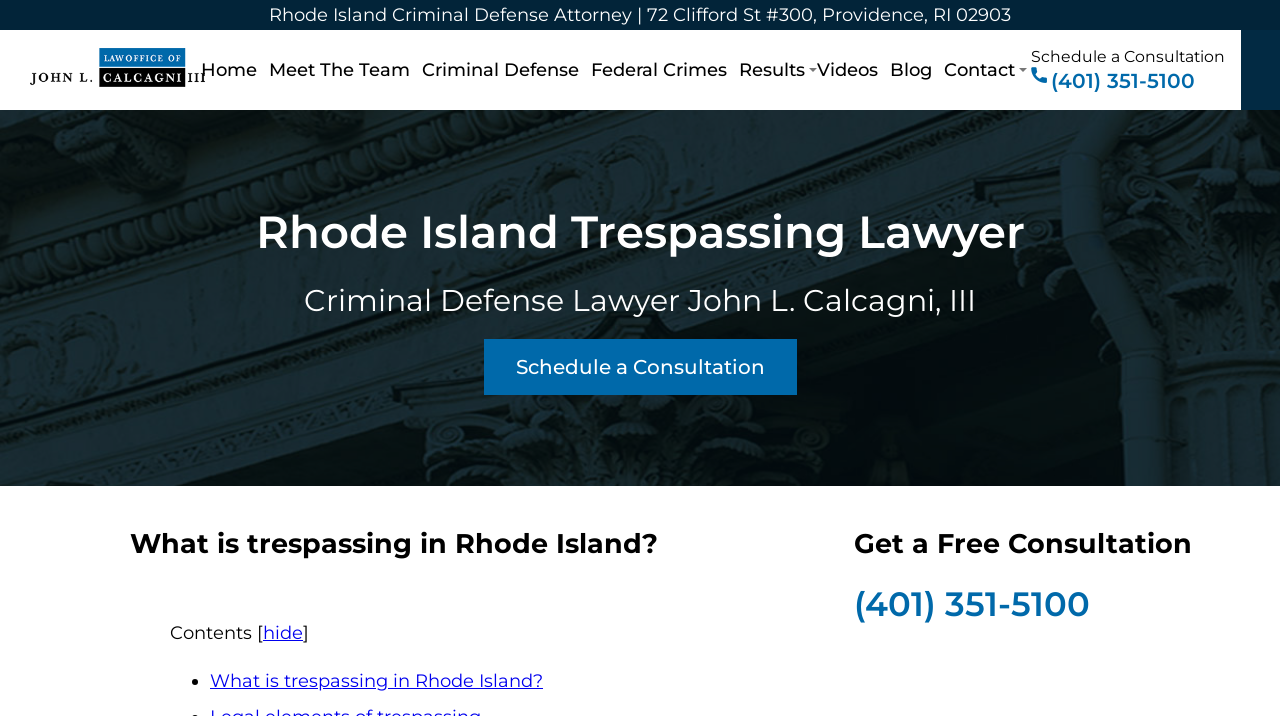Generate the main heading text from the webpage.

Rhode Island Trespassing Lawyer